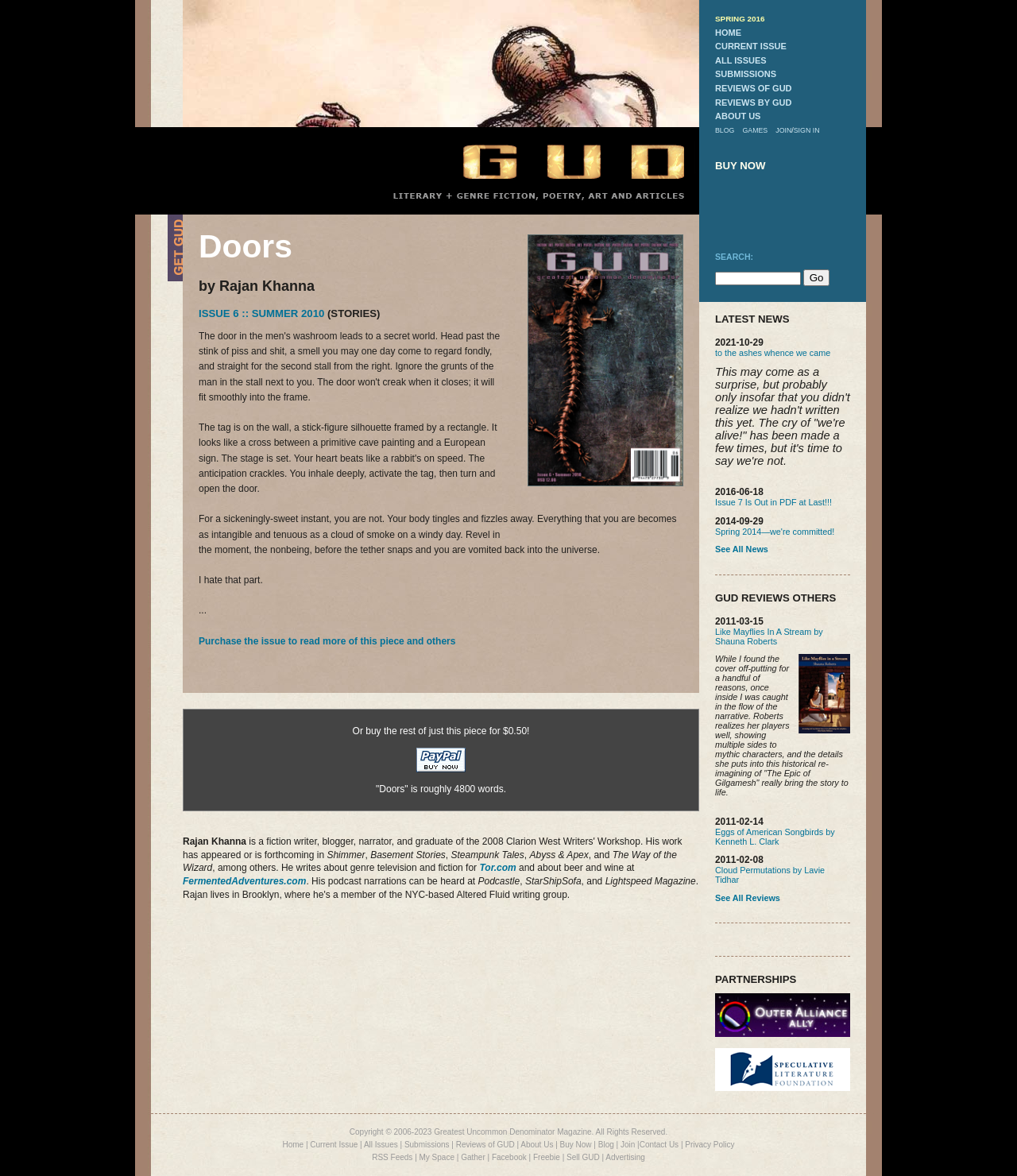From the element description: "submissions", extract the bounding box coordinates of the UI element. The coordinates should be expressed as four float numbers between 0 and 1, in the order [left, top, right, bottom].

[0.703, 0.059, 0.763, 0.067]